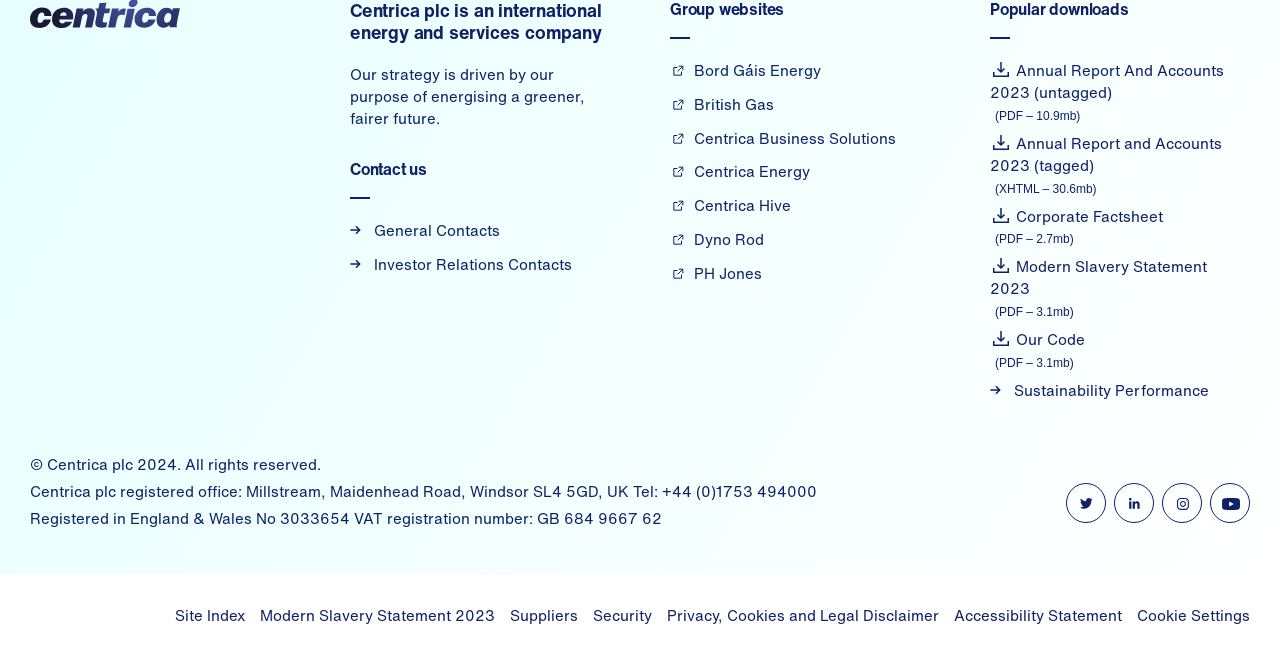Pinpoint the bounding box coordinates of the clickable area necessary to execute the following instruction: "Contact us". The coordinates should be given as four float numbers between 0 and 1, namely [left, top, right, bottom].

[0.273, 0.241, 0.477, 0.301]